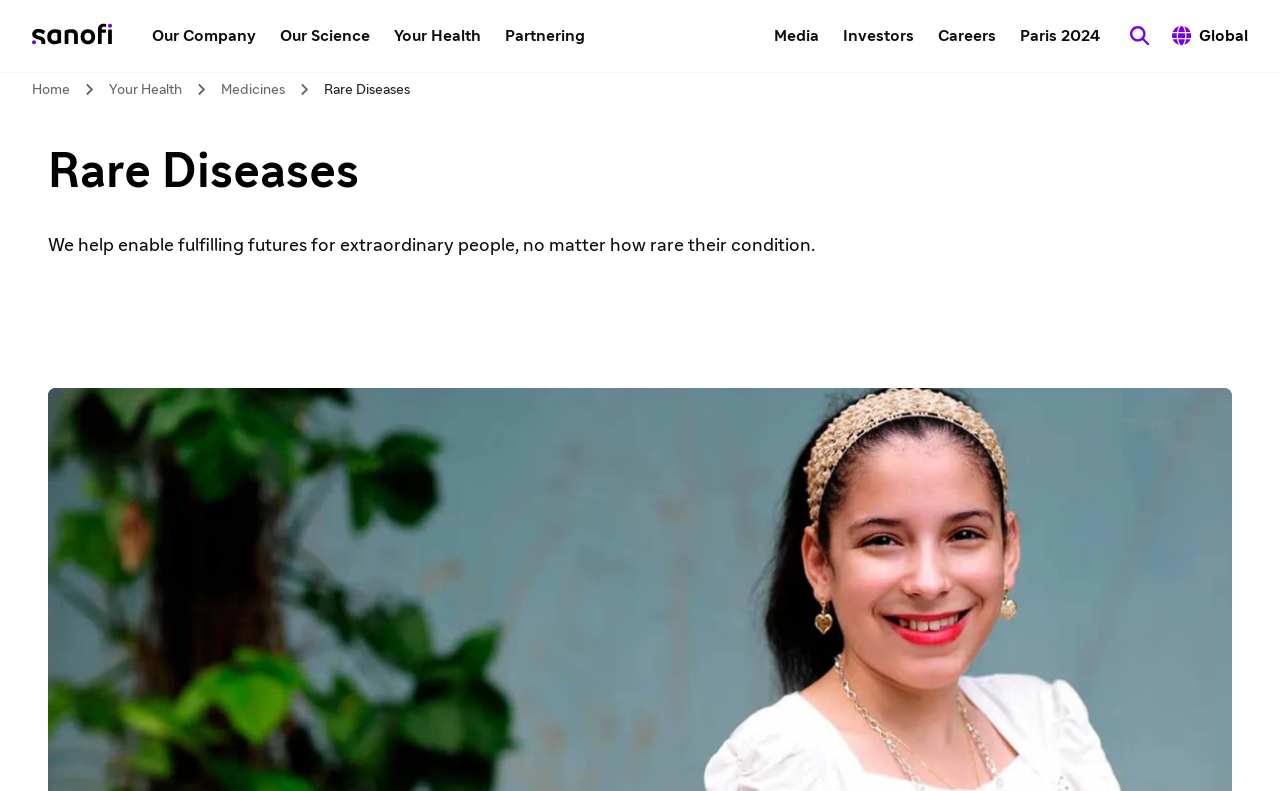Bounding box coordinates are specified in the format (top-left x, top-left y, bottom-right x, bottom-right y). All values are floating point numbers bounded between 0 and 1. Please provide the bounding box coordinate of the region this sentence describes: Recent content

None